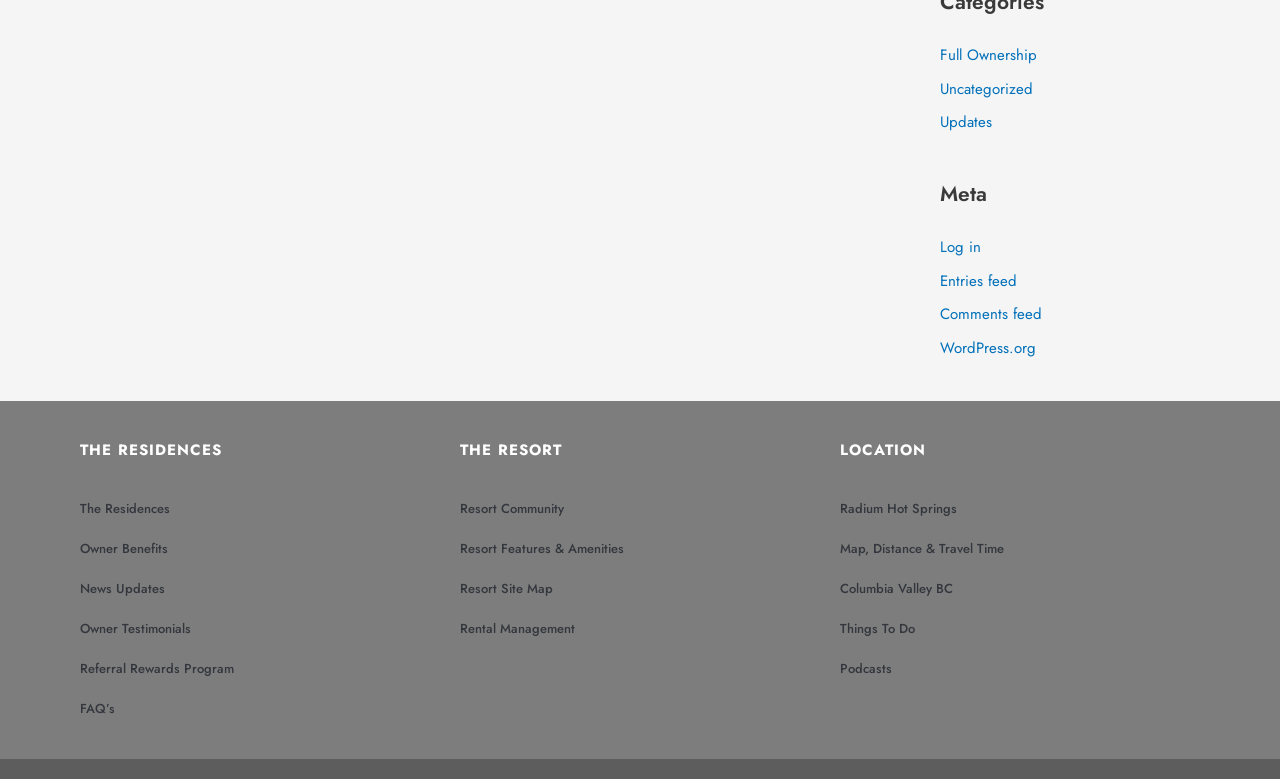Please locate the bounding box coordinates of the region I need to click to follow this instruction: "View full ownership categories".

[0.734, 0.056, 0.81, 0.084]